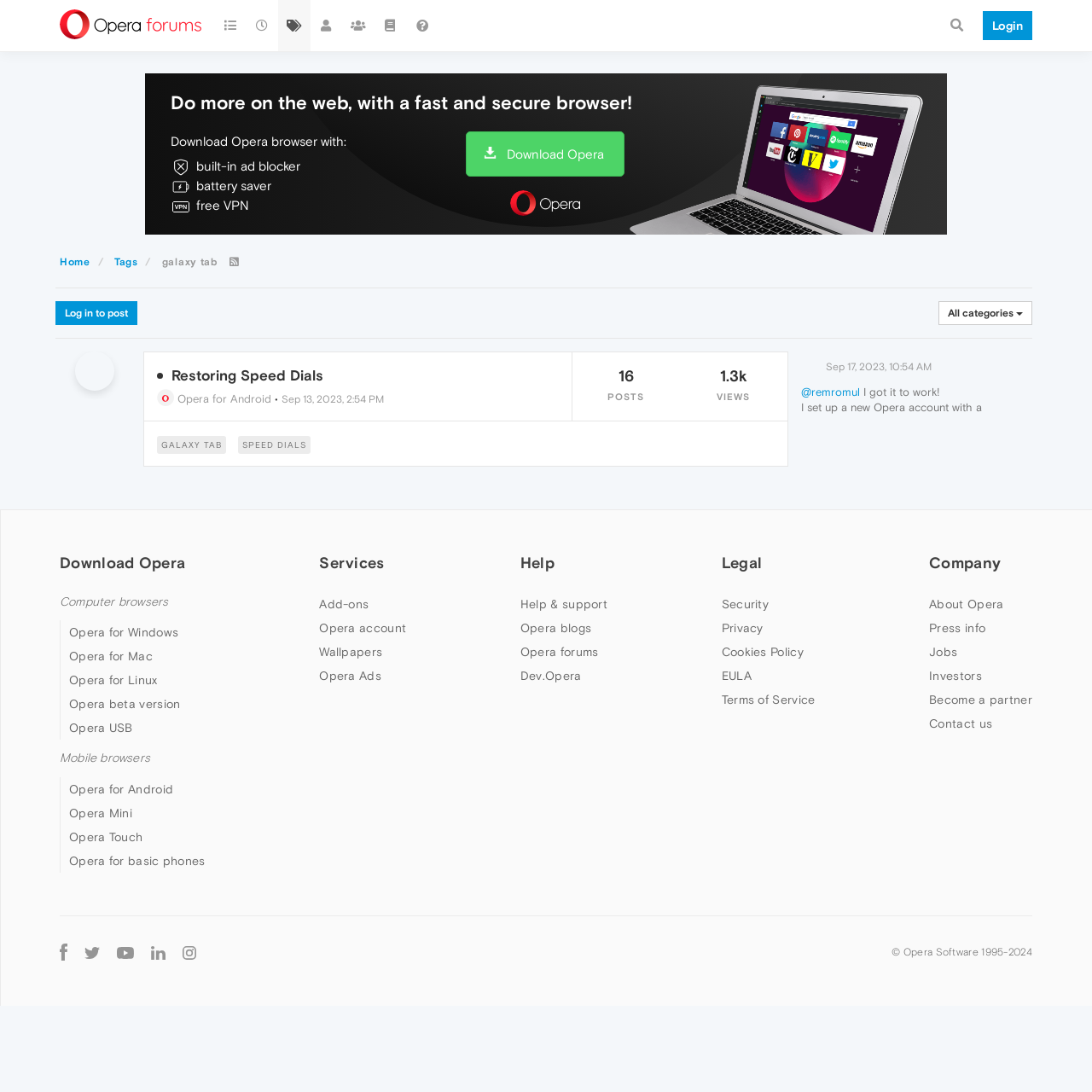What is the name of the browser being promoted?
Based on the content of the image, thoroughly explain and answer the question.

From the webpage content, I can see that the browser being promoted is Opera, as it is mentioned in the title of the webpage and also in the download links and descriptions.